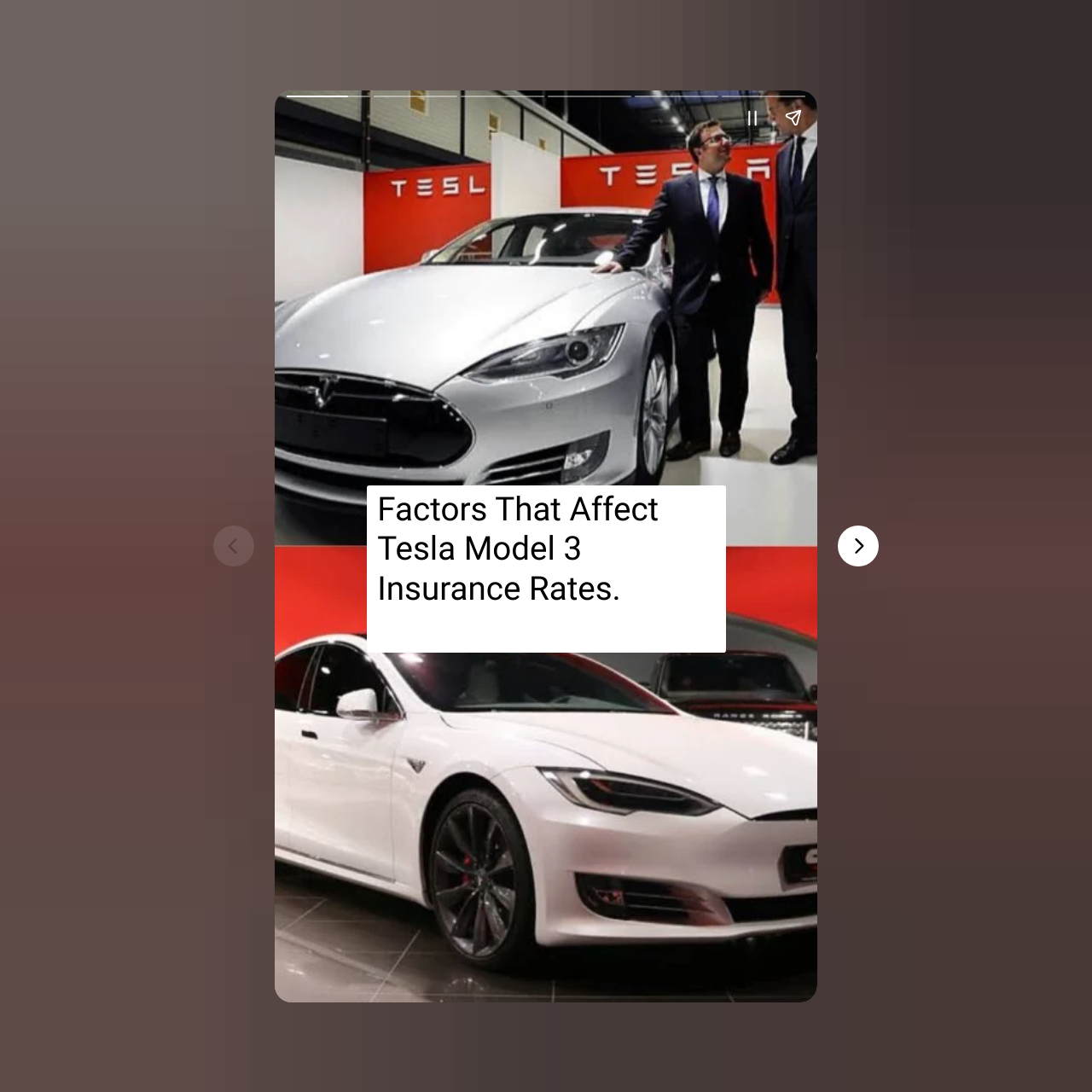Given the element description: "aria-label="Next page"", predict the bounding box coordinates of this UI element. The coordinates must be four float numbers between 0 and 1, given as [left, top, right, bottom].

[0.767, 0.481, 0.805, 0.519]